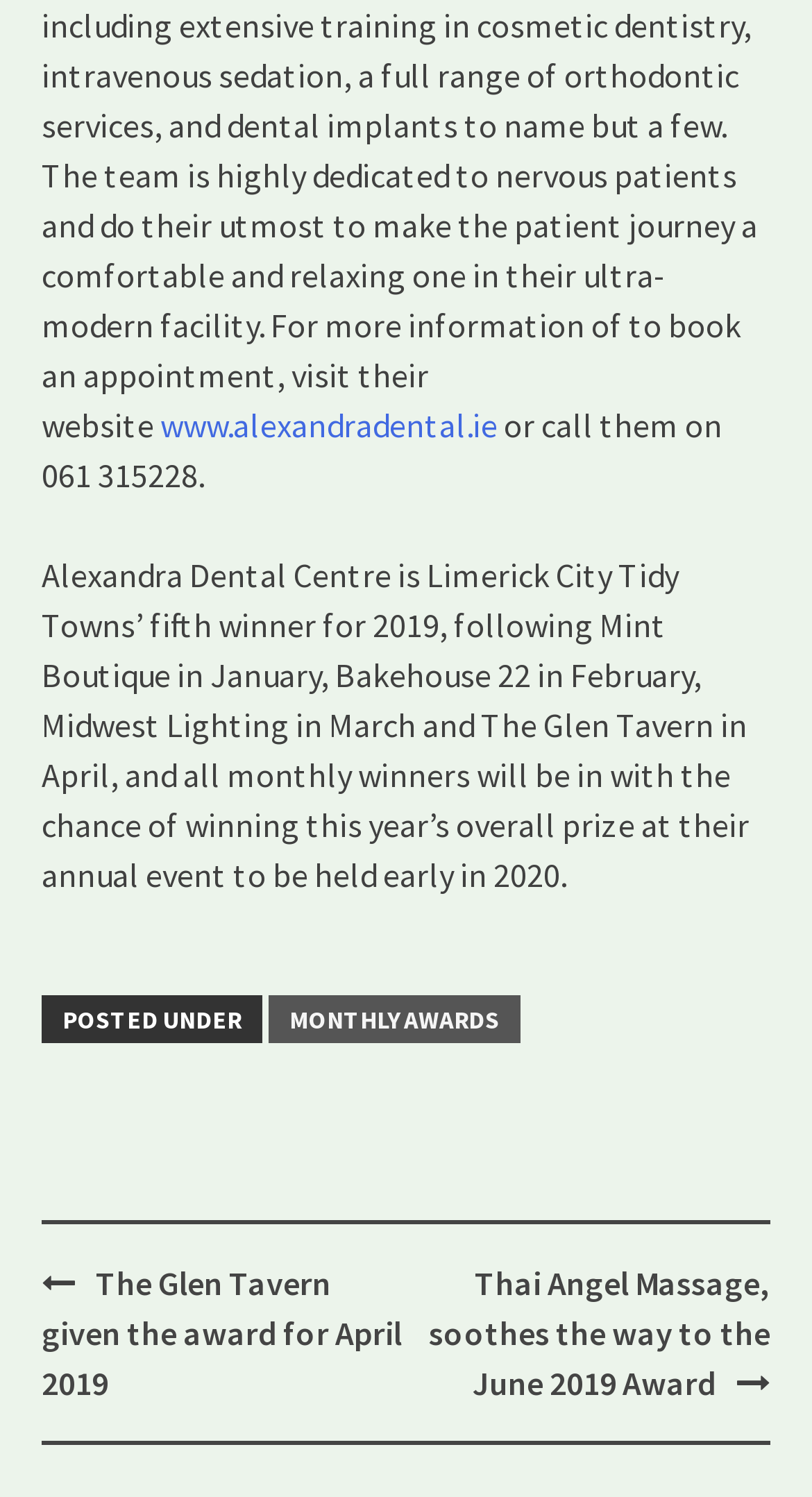Utilize the details in the image to thoroughly answer the following question: How many links are there in the post navigation section?

I found the number of links in the post navigation section by counting the link elements located below the heading 'Post navigation' which are 'The Glen Tavern given the award for April 2019' and 'Thai Angel Massage, soothes the way to the June 2019 Award'.